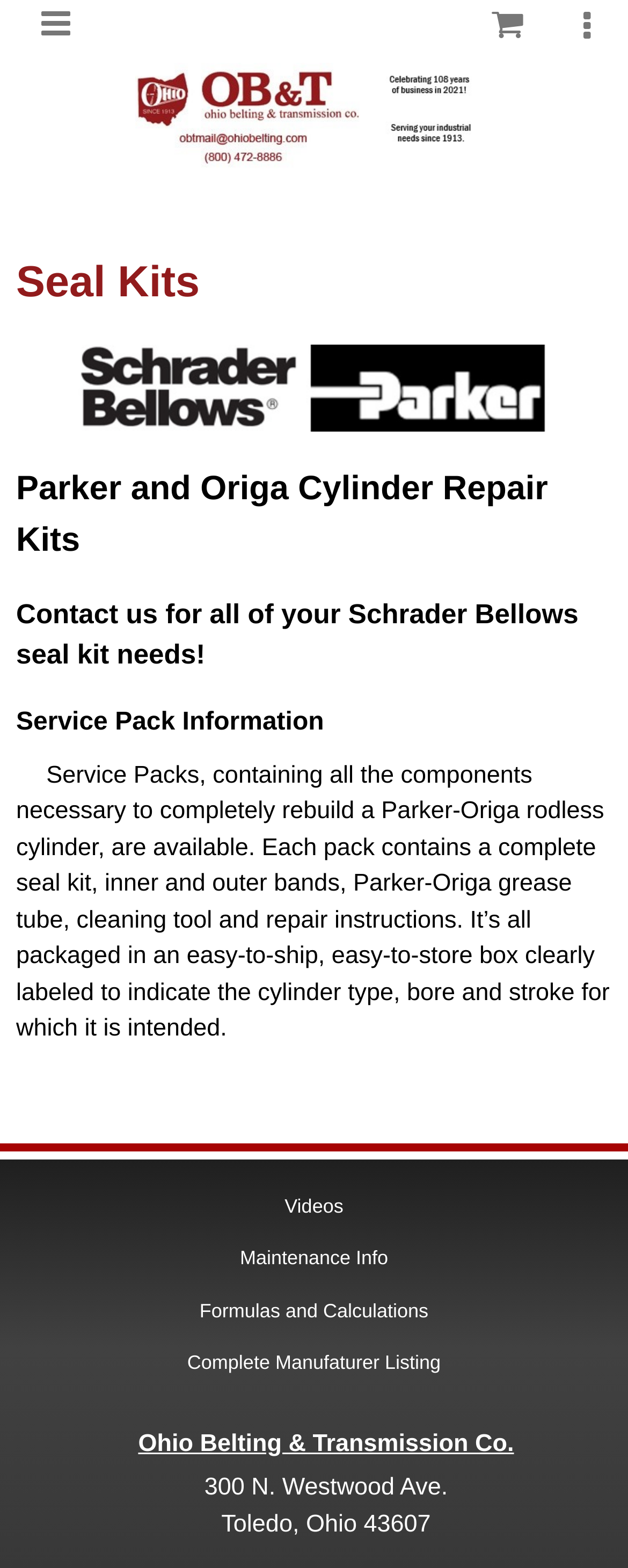Give a one-word or short-phrase answer to the following question: 
What type of kits are available?

Seal Kits